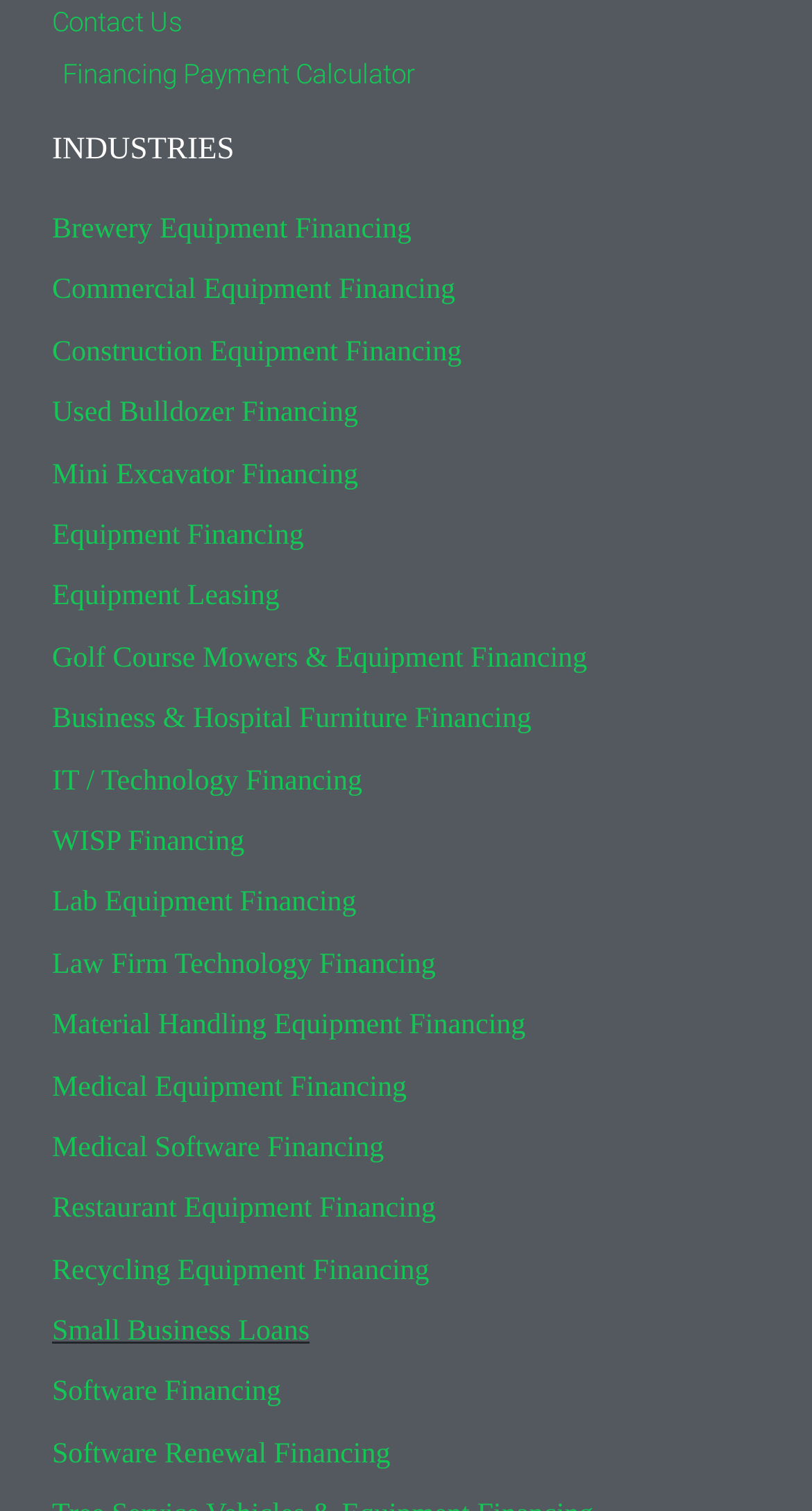What is the last industry listed on the webpage?
Please describe in detail the information shown in the image to answer the question.

The last industry listed on the webpage is 'Software Renewal Financing' because it has the largest y1 coordinate value among all the links under the 'INDUSTRIES' heading, which indicates it is located at the bottom of the webpage.